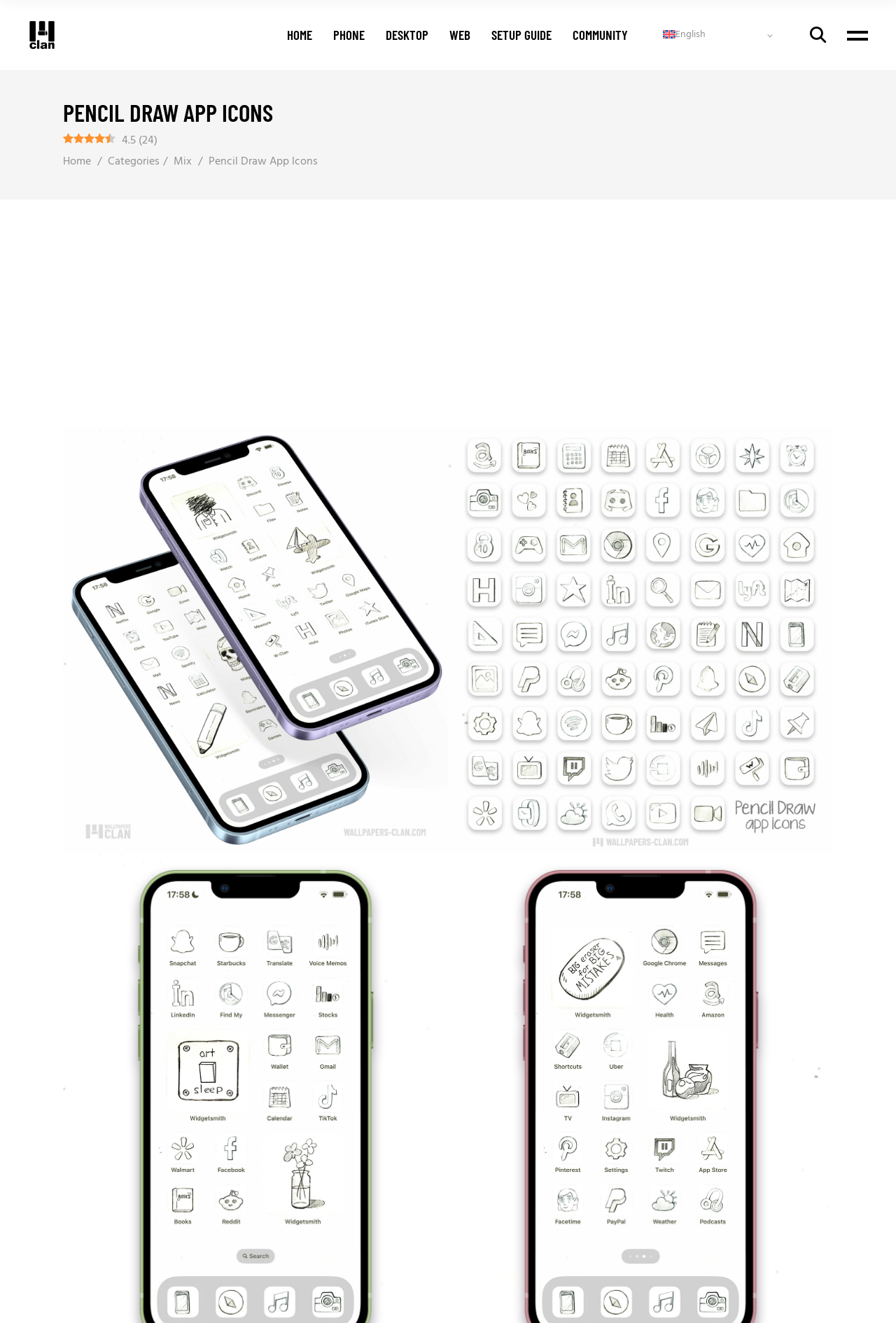From the details in the image, provide a thorough response to the question: What is the rating of the Pencil Draw App Icons?

The rating can be found on the webpage, where it is written as '4.5' with parentheses and the number '24' inside, indicating the number of reviews.